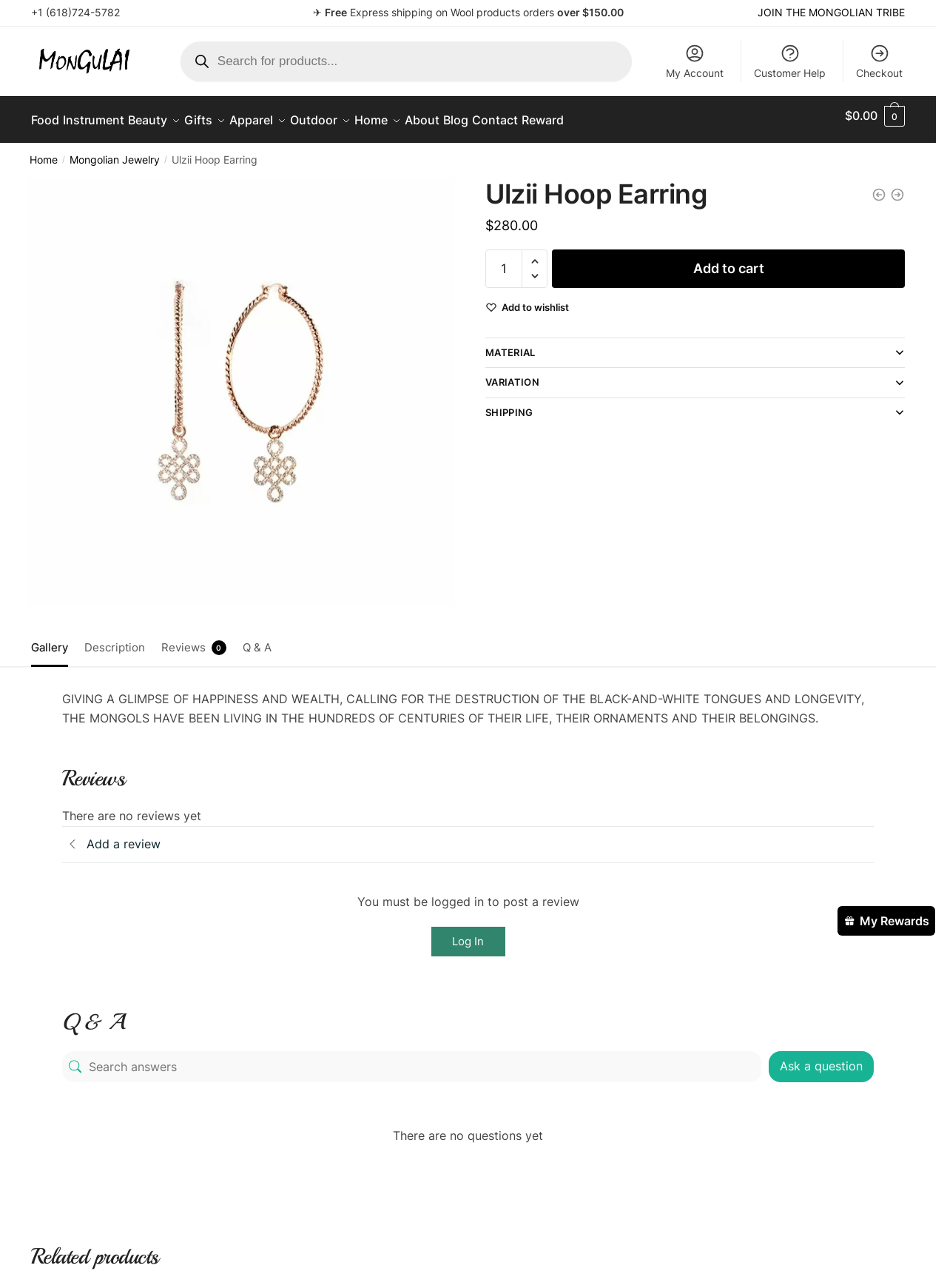How many reviews are there for the Ulzii Hoop Earring?
We need a detailed and exhaustive answer to the question. Please elaborate.

I found the review section by looking at the product information page, and it says 'There are no reviews yet', indicating that there are no reviews for the Ulzii Hoop Earring.